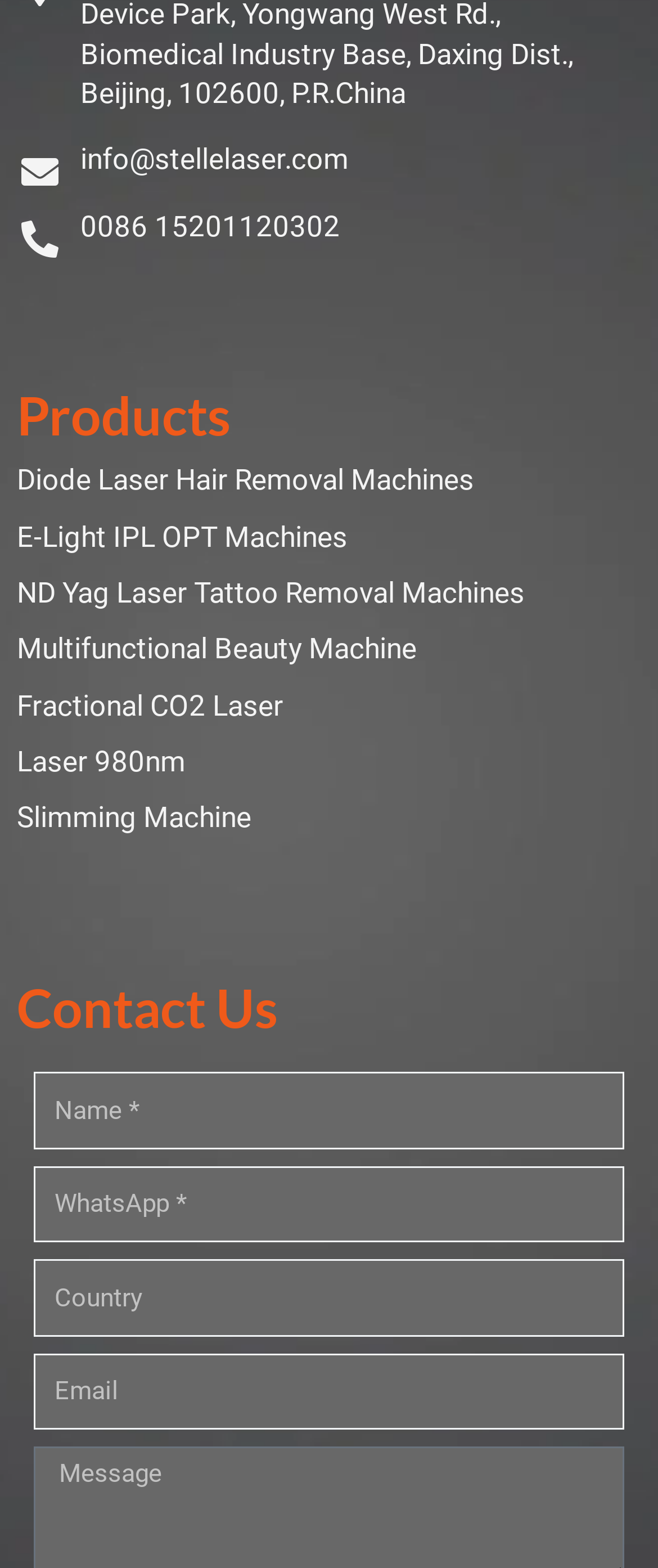Identify the bounding box coordinates of the specific part of the webpage to click to complete this instruction: "Select your country".

[0.051, 0.803, 0.949, 0.852]